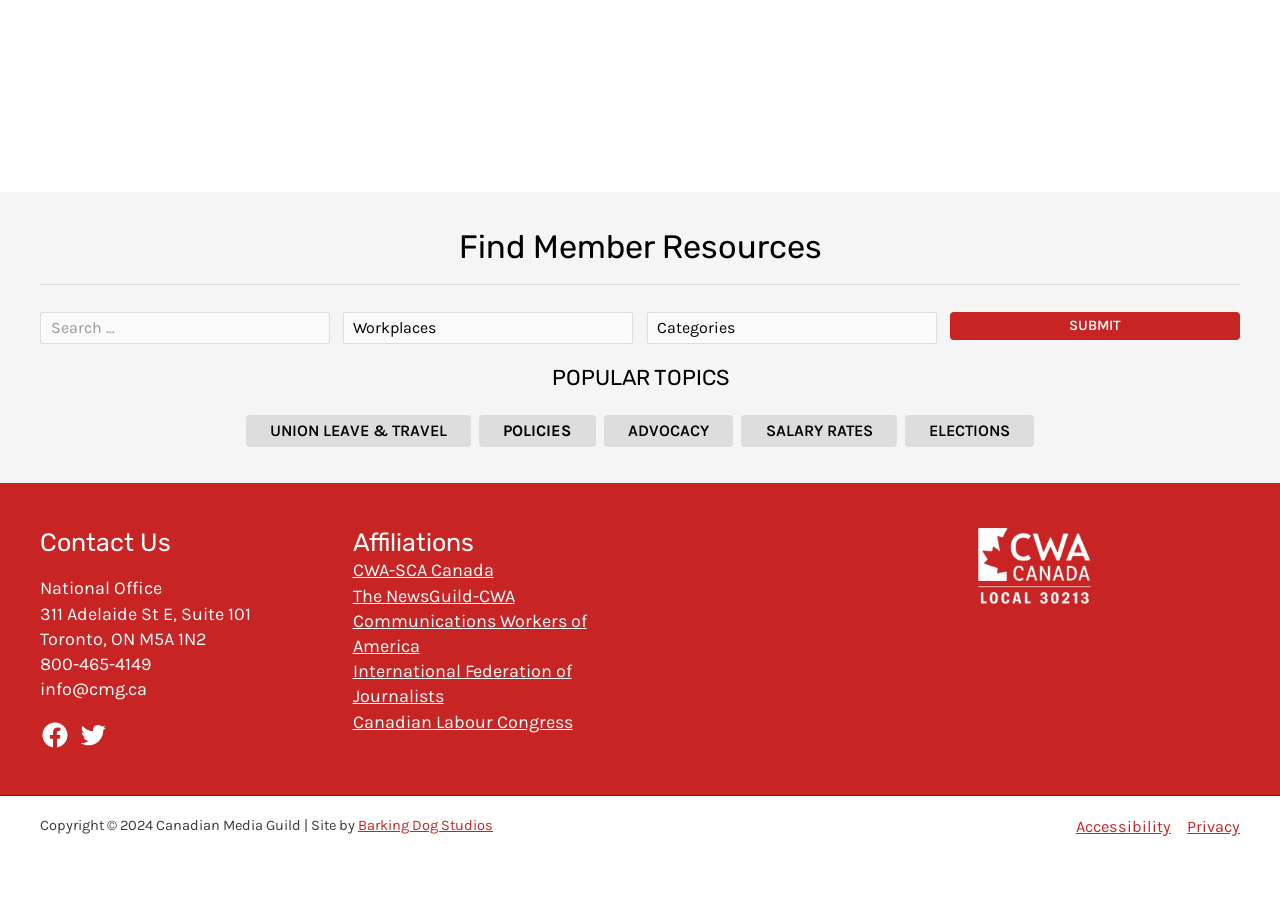Identify the bounding box coordinates for the element that needs to be clicked to fulfill this instruction: "Go to the next page". Provide the coordinates in the format of four float numbers between 0 and 1: [left, top, right, bottom].

None